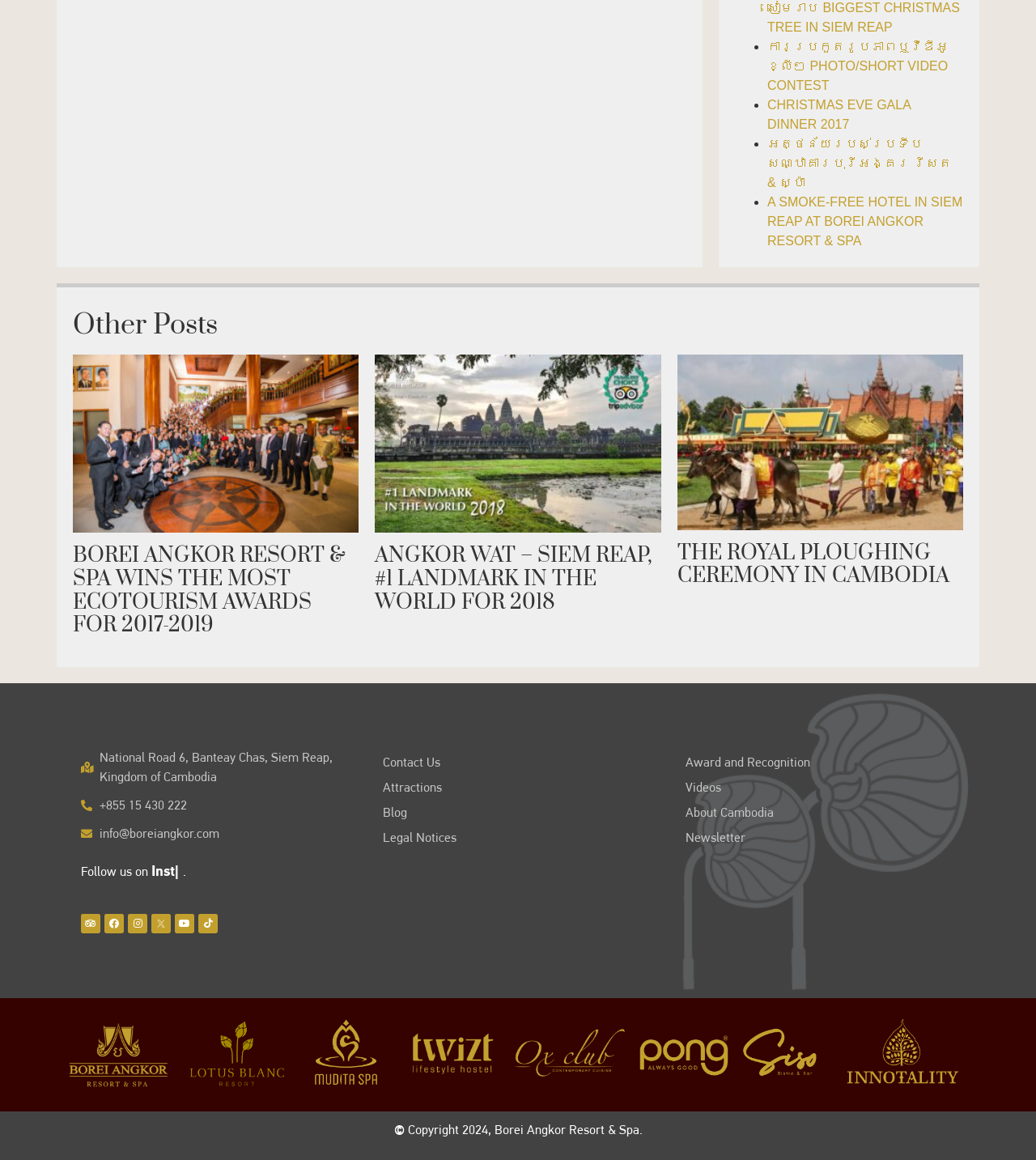What is the theme of the blog posts listed on the webpage?
Using the image as a reference, answer with just one word or a short phrase.

Travel and tourism